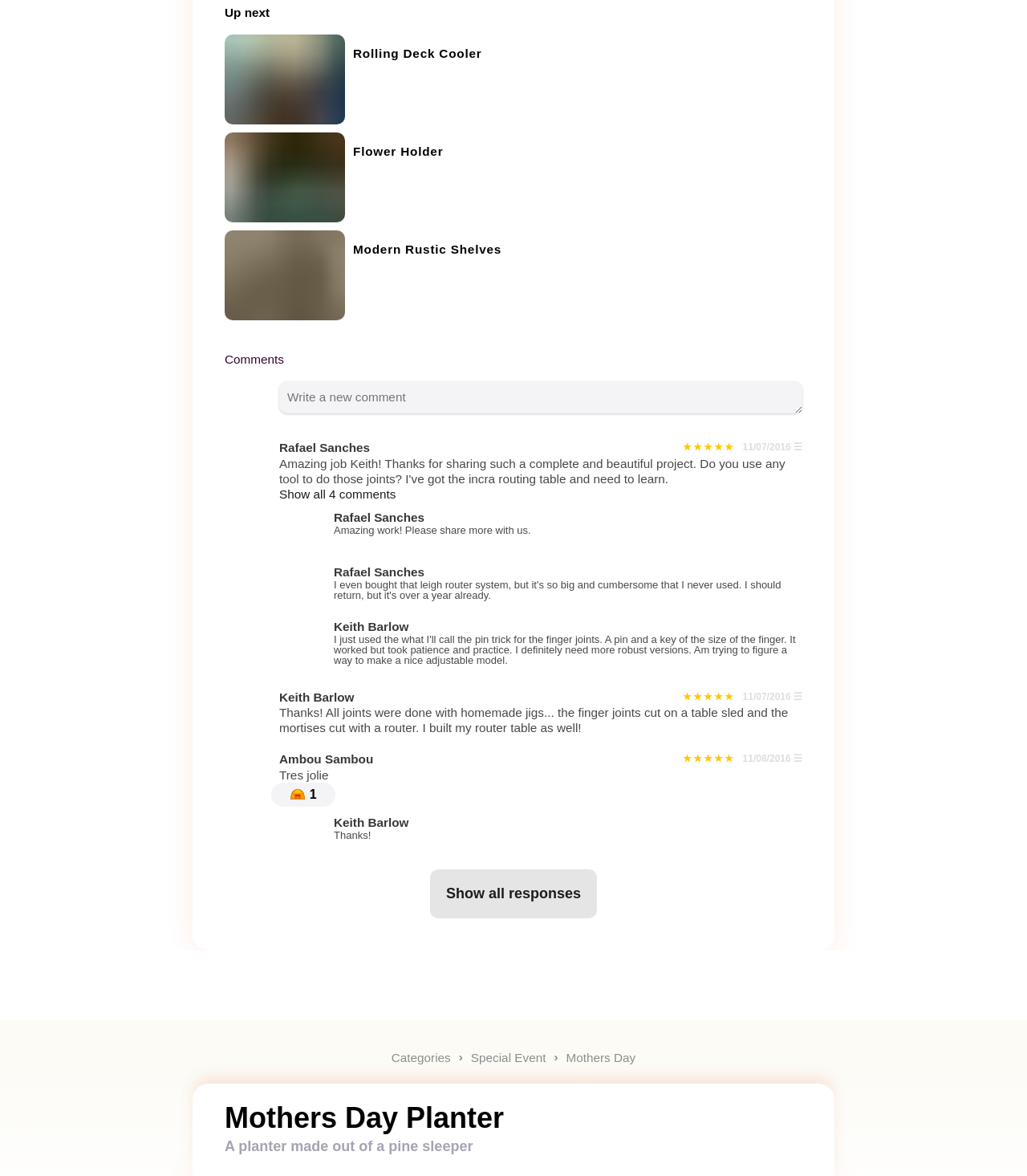Please analyze the image and give a detailed answer to the question:
What is the date of the first comment?

The date of the first comment is '11/07/2016', which is indicated by the static text element with the text '11/07/2016' next to the first comment.